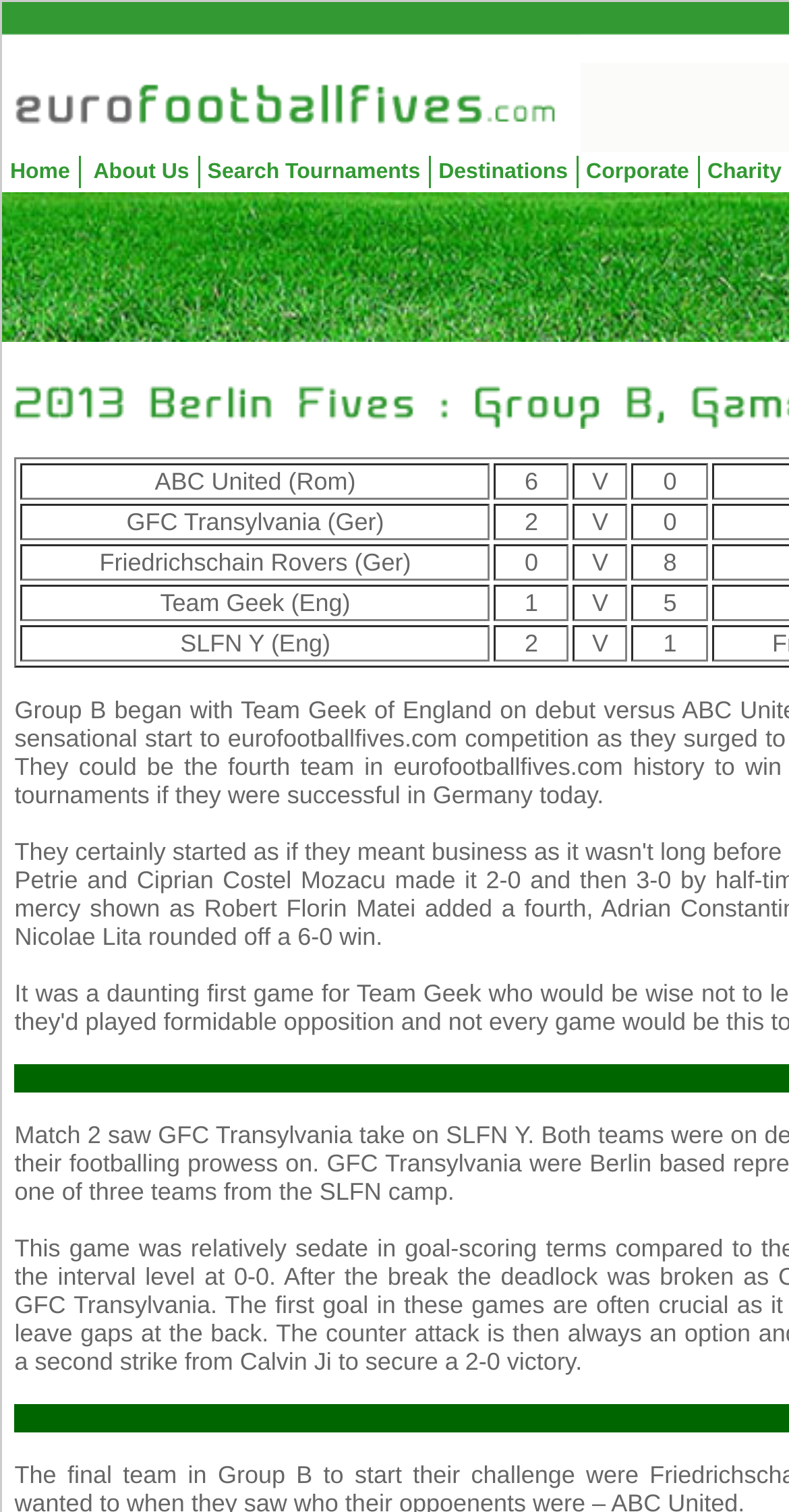Use a single word or phrase to answer the question:
What is the result of the match between GFC Transylvania and Friedrichschain Rovers?

2-0